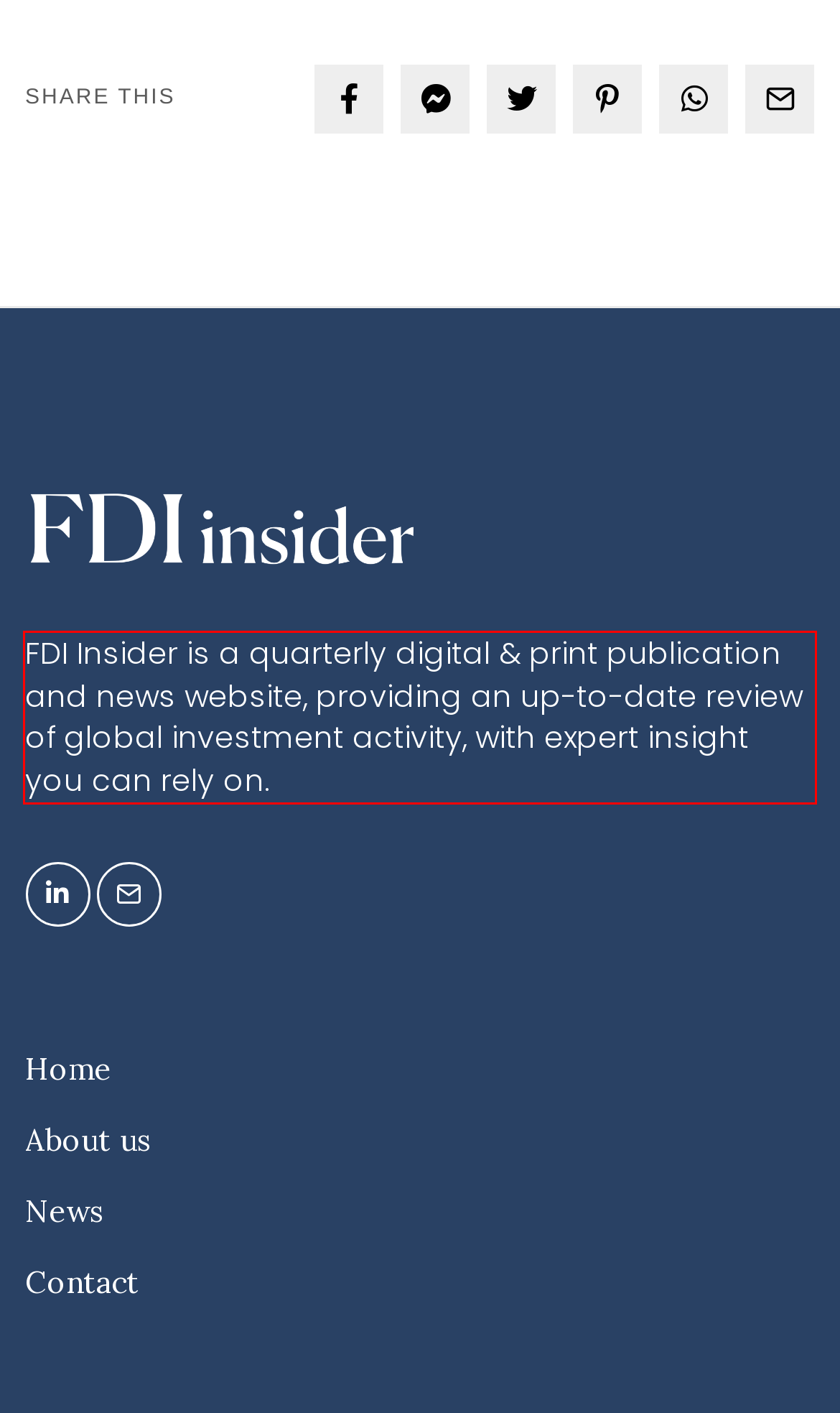Within the screenshot of the webpage, there is a red rectangle. Please recognize and generate the text content inside this red bounding box.

FDI Insider is a quarterly digital & print publication and news website, providing an up-to-date review of global investment activity, with expert insight you can rely on.